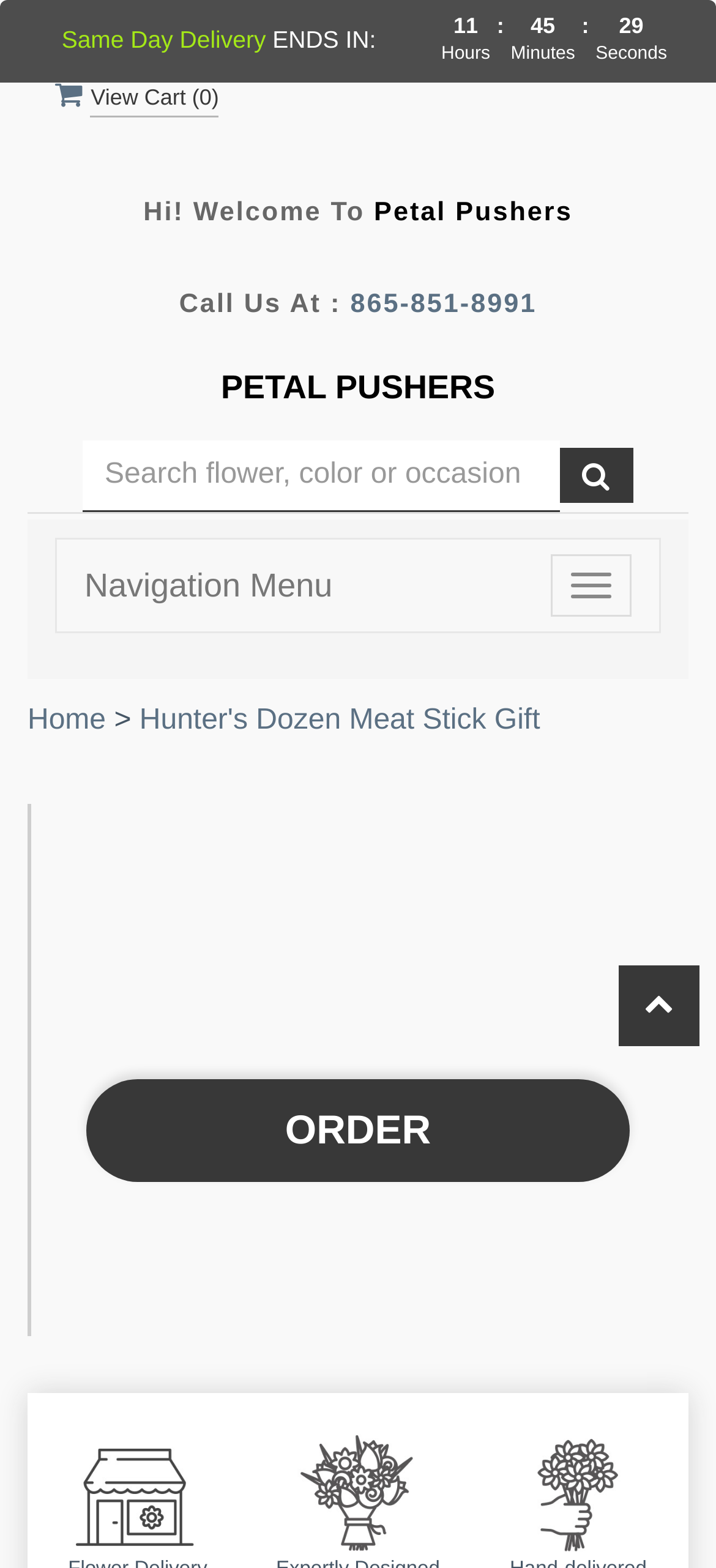Respond to the following question using a concise word or phrase: 
What is the text above the 'ORDER' button?

Hunter's